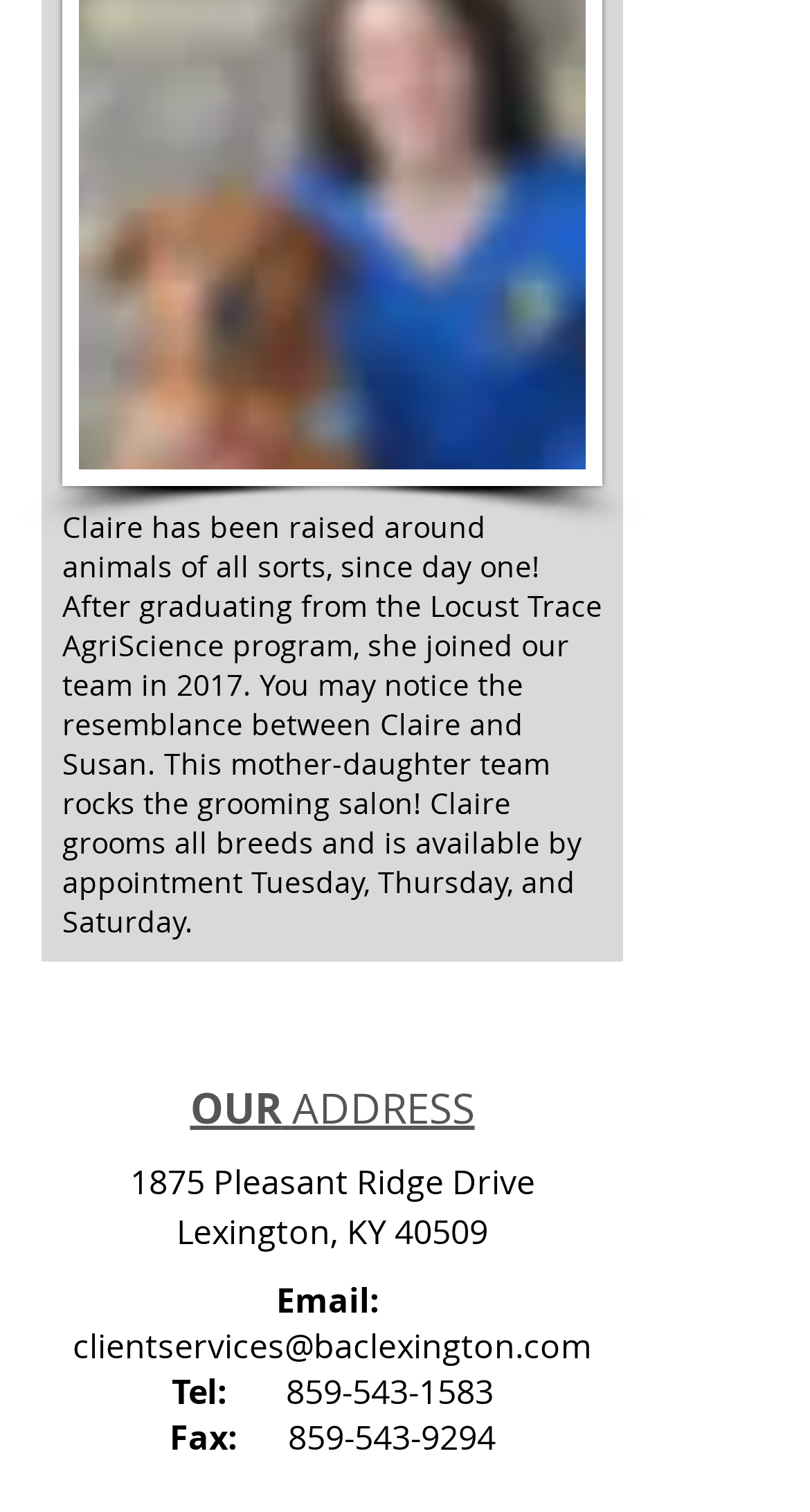Find the coordinates for the bounding box of the element with this description: "1875 Pleasant Ridge Drive".

[0.16, 0.766, 0.66, 0.797]